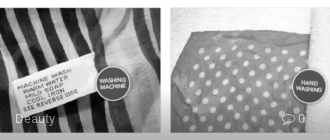Provide a thorough and detailed response to the question by examining the image: 
What is the design pattern on the machine washing label?

The label on the left, which provides machine washing guidelines, has a visibly detailed striped pattern, suggesting a slightly formal or vintage style.